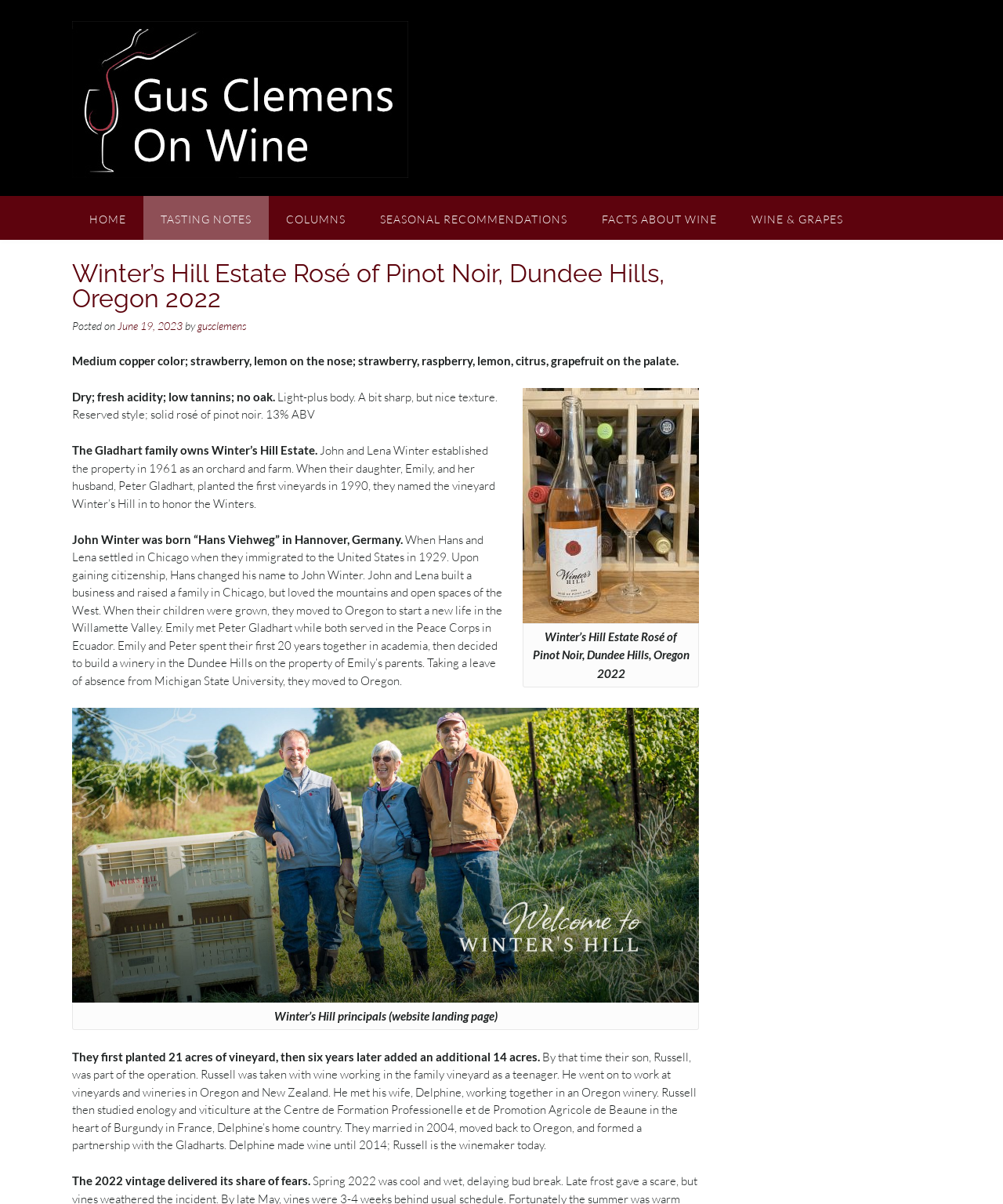Find the bounding box coordinates of the element to click in order to complete the given instruction: "View the image of Winter’s Hill Estate Rosé of Pinot Noir."

[0.521, 0.322, 0.697, 0.571]